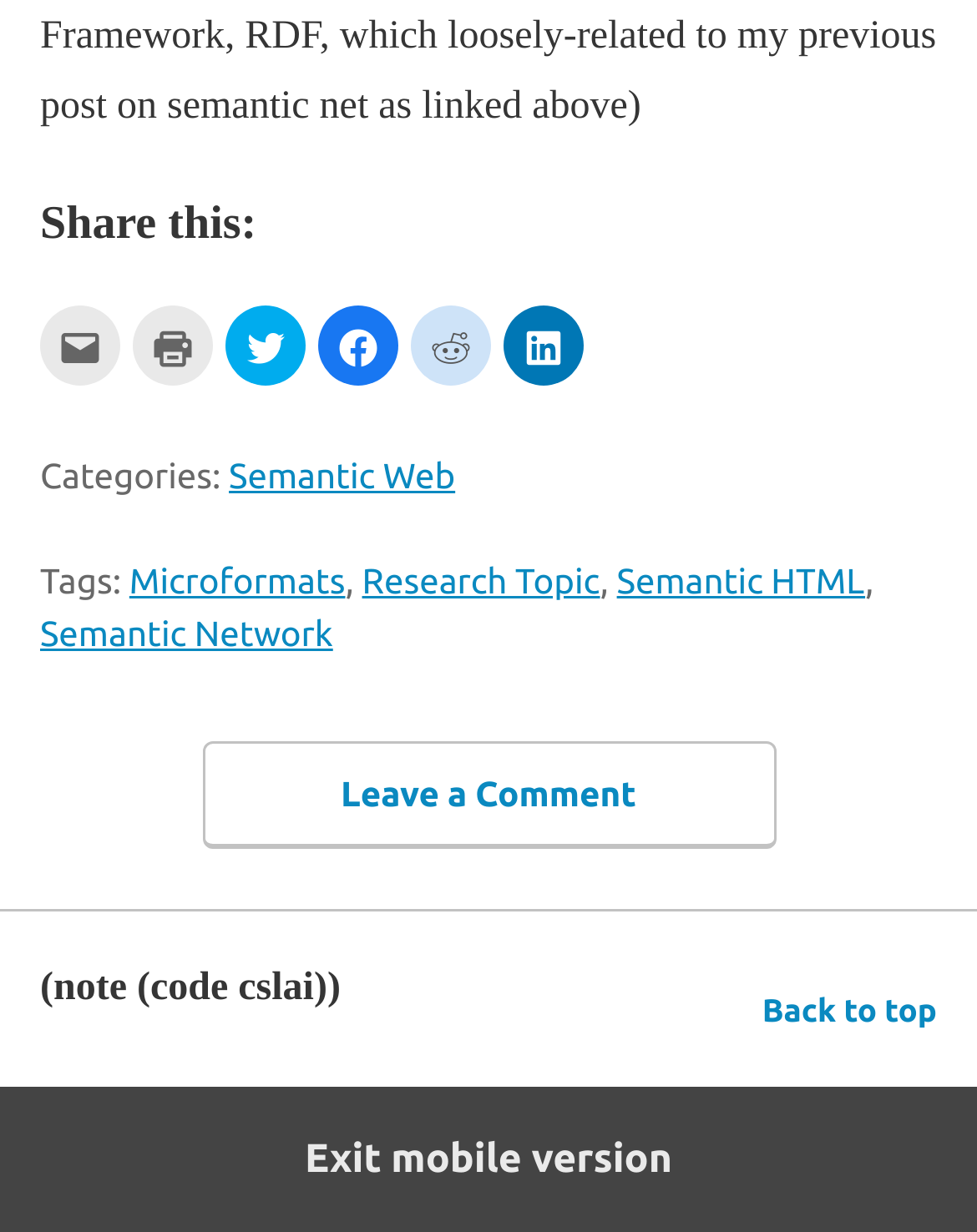Find the bounding box coordinates for the area that should be clicked to accomplish the instruction: "Print the page".

[0.136, 0.248, 0.218, 0.313]